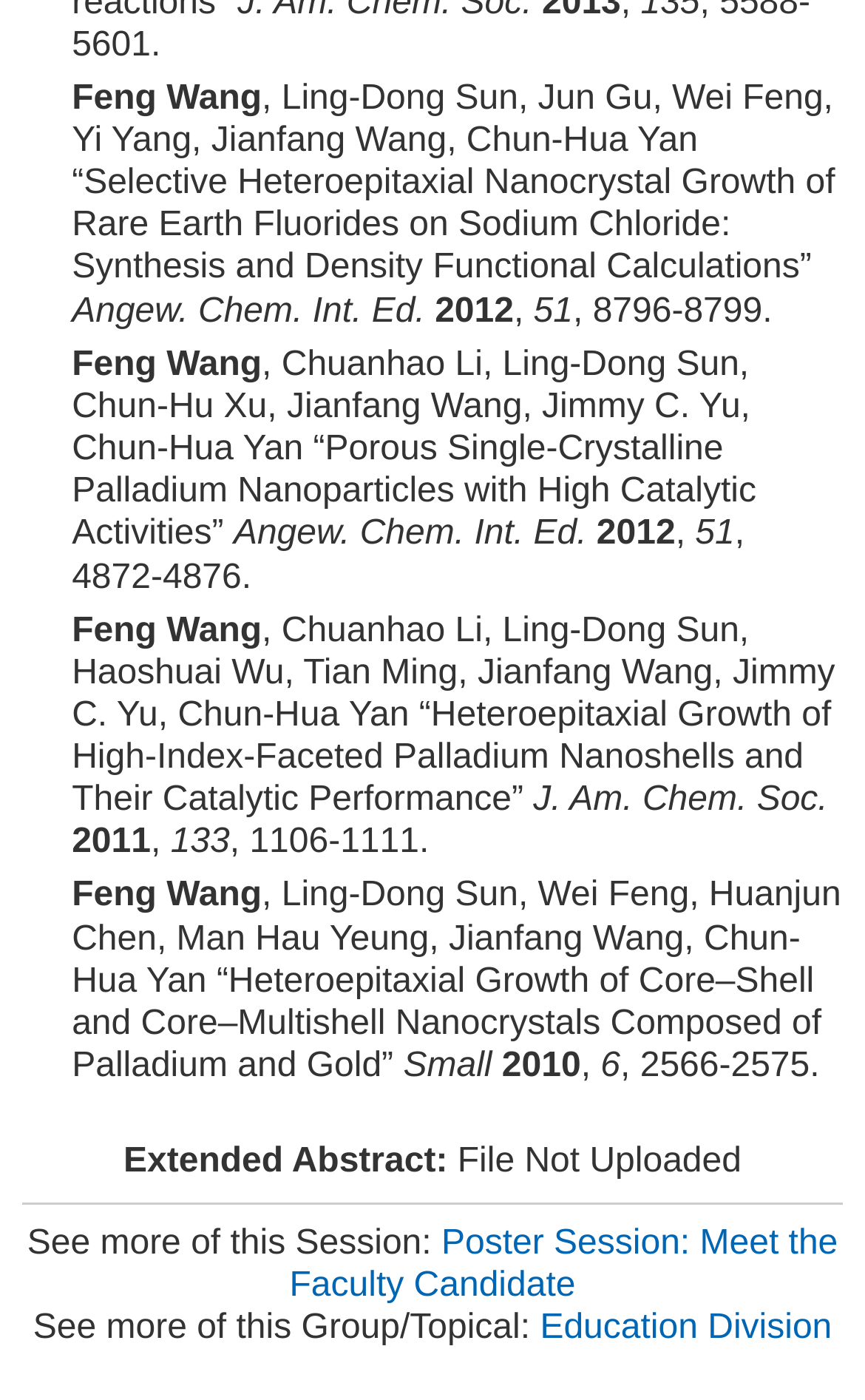Determine the bounding box coordinates of the UI element described below. Use the format (top-left x, top-left y, bottom-right x, bottom-right y) with floating point numbers between 0 and 1: alt="speechBITE"

None